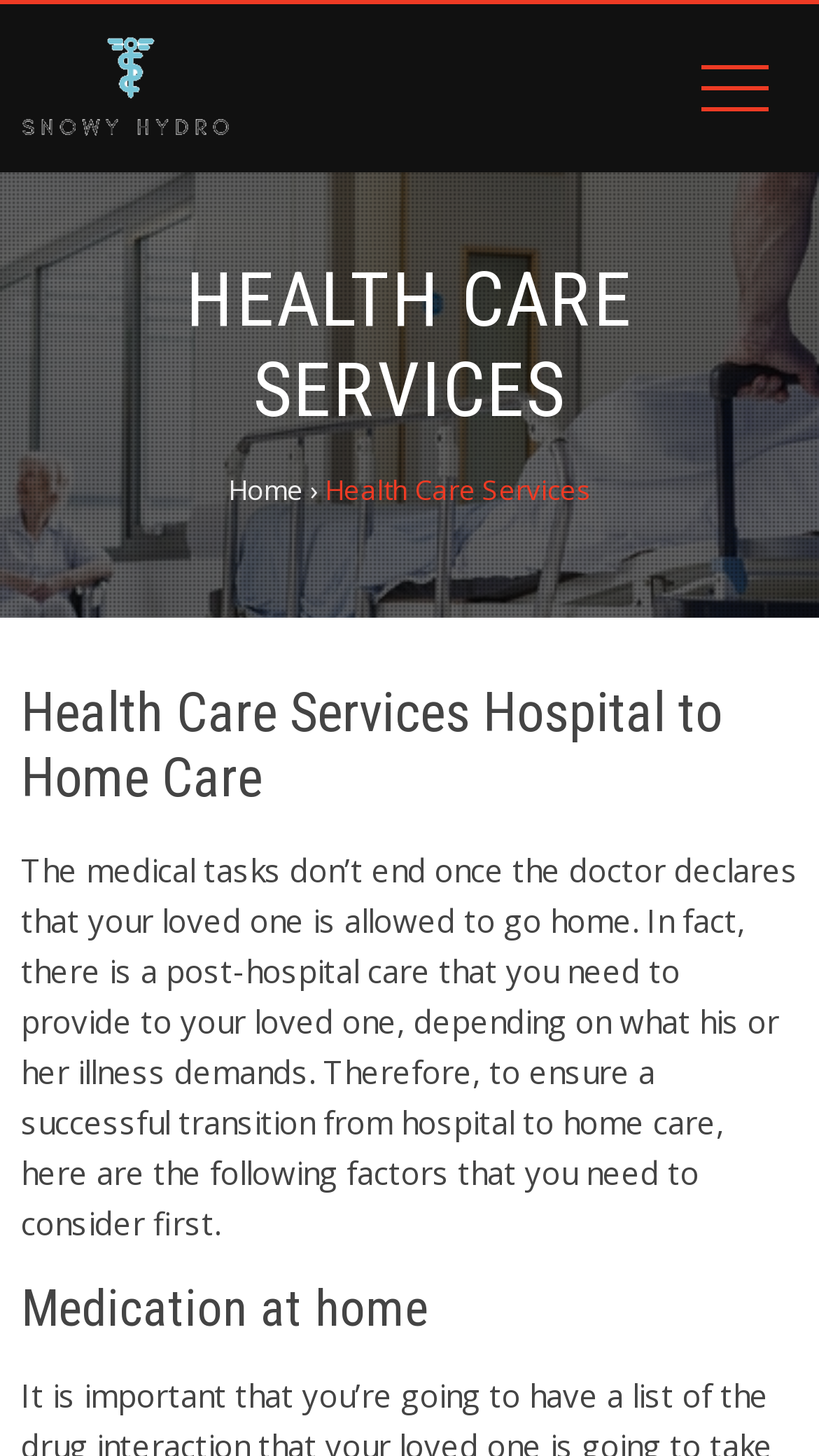What is the name of the care service?
Could you please answer the question thoroughly and with as much detail as possible?

I found the answer by looking at the link element at the top of the page, which has the text 'Snowy Hydro South Care' and is also accompanied by an image with the same name.